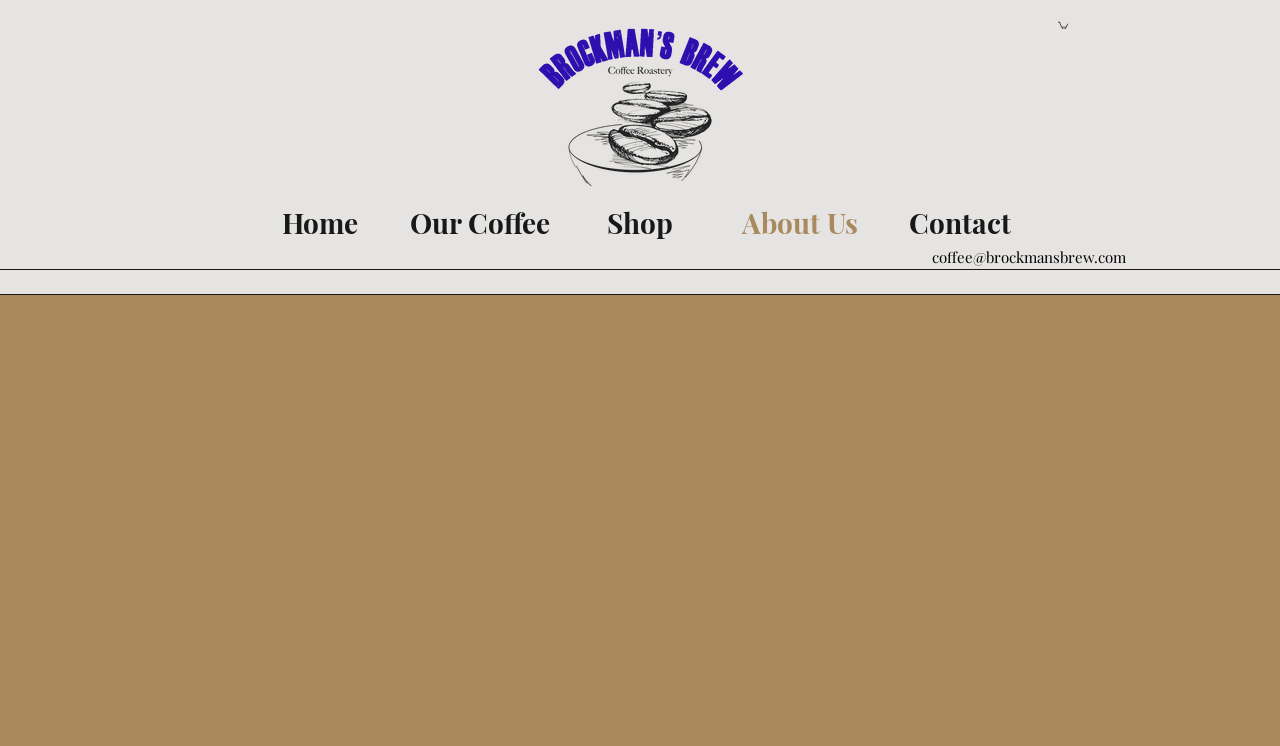What is the position of the coffee image?
Look at the webpage screenshot and answer the question with a detailed explanation.

Based on the bounding box coordinates, the coffee image has a y1 value of 0.015, which is close to the top of the page, and an x1 value of 0.419, which is roughly in the center of the page.